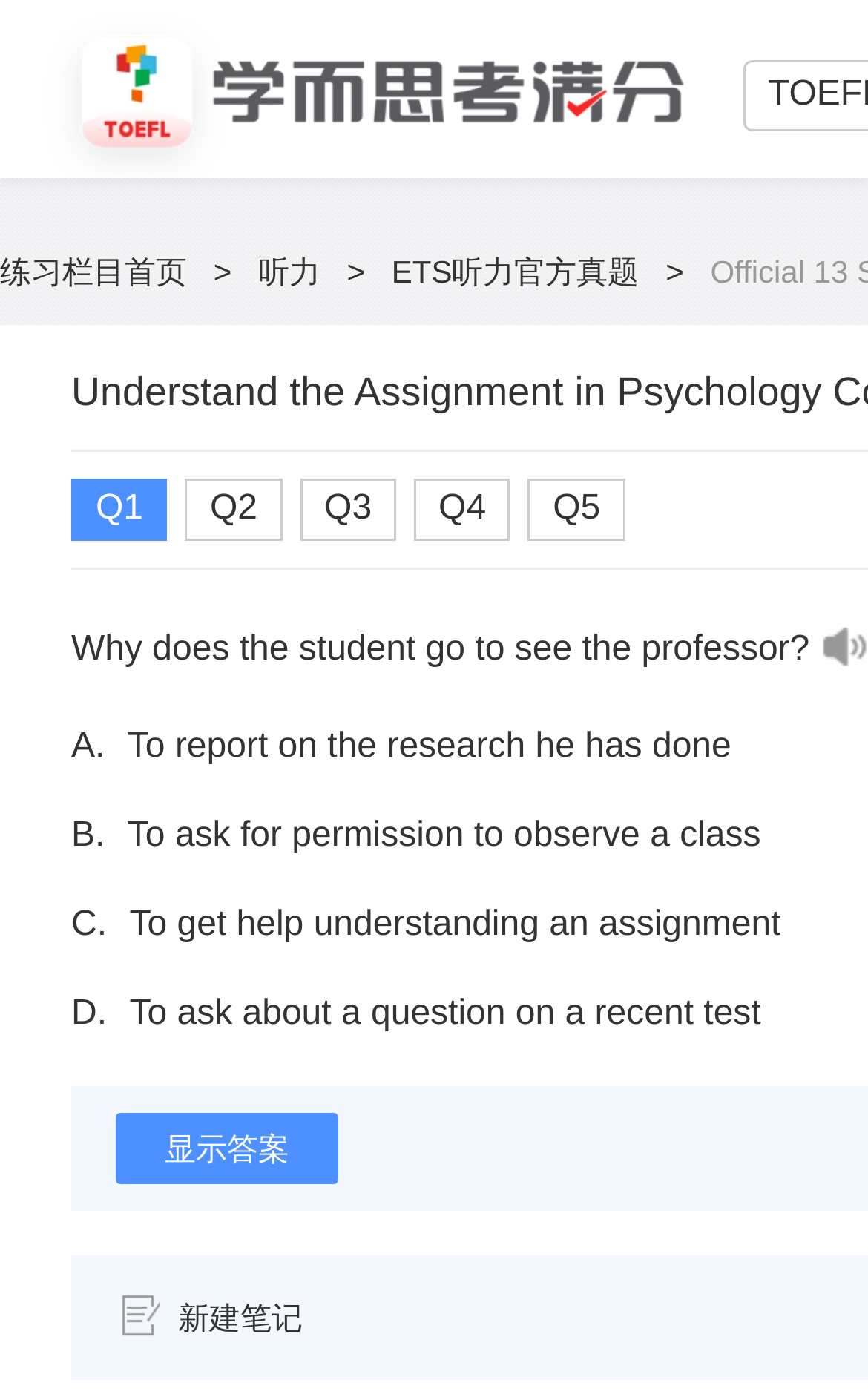Give a one-word or short-phrase answer to the following question: 
What is the purpose of the '显示答案' button?

To show the answer